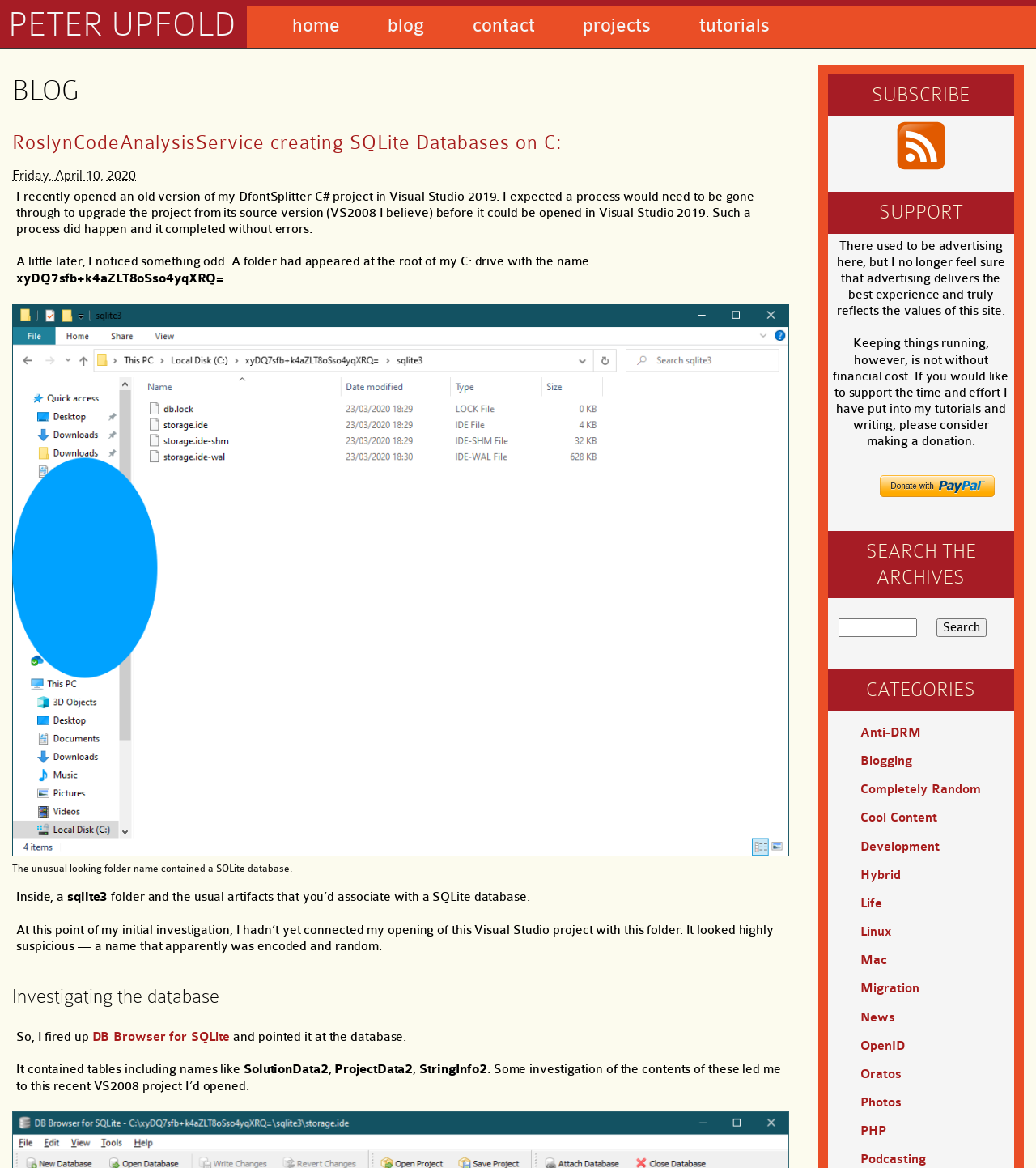Find the bounding box coordinates of the element to click in order to complete the given instruction: "donate via PayPal."

[0.849, 0.407, 0.96, 0.426]